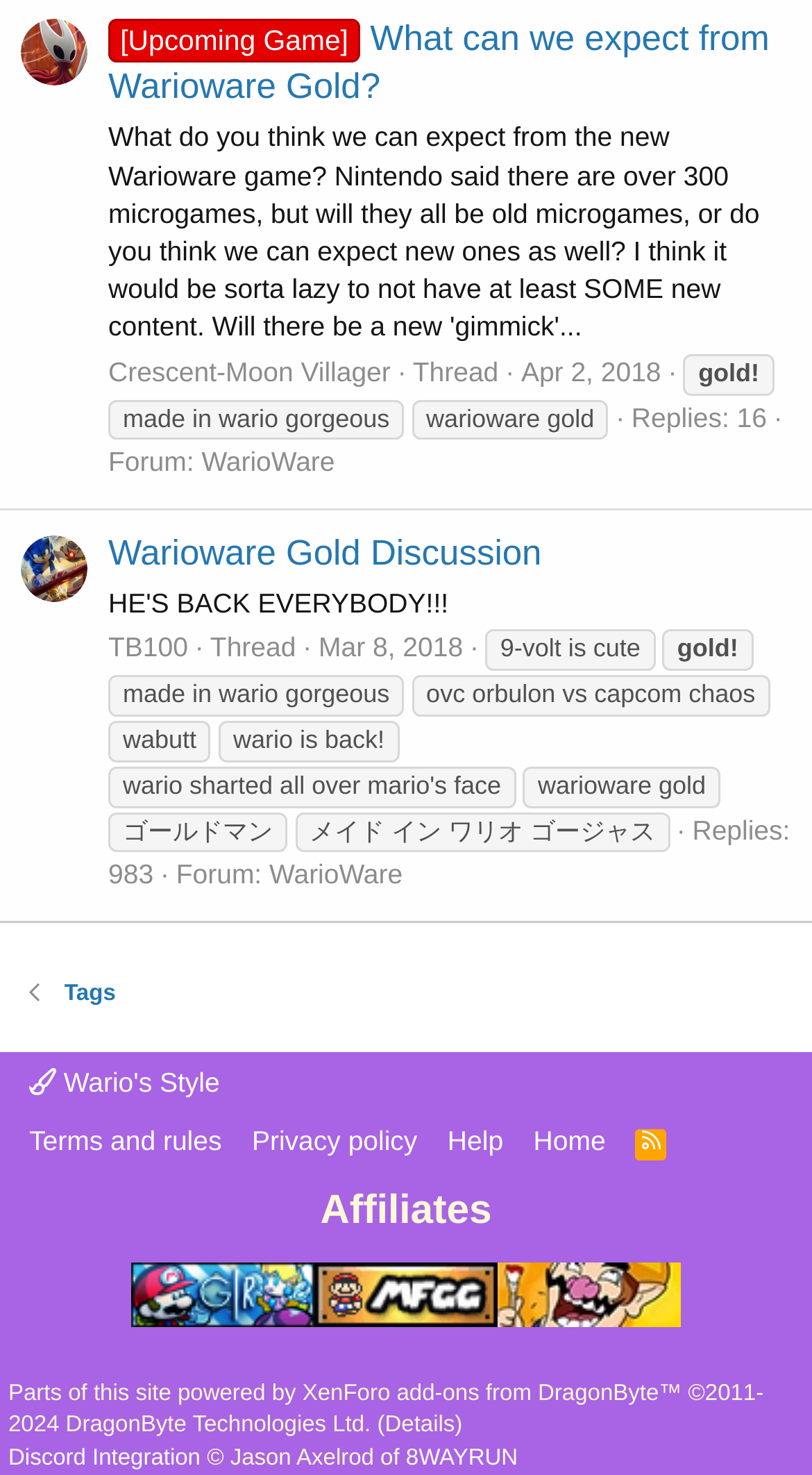What is the date of the second thread?
From the details in the image, answer the question comprehensively.

I found the answer by looking at the time 'Mar 8, 2018 at 10:10 PM' which is located near the thread information.